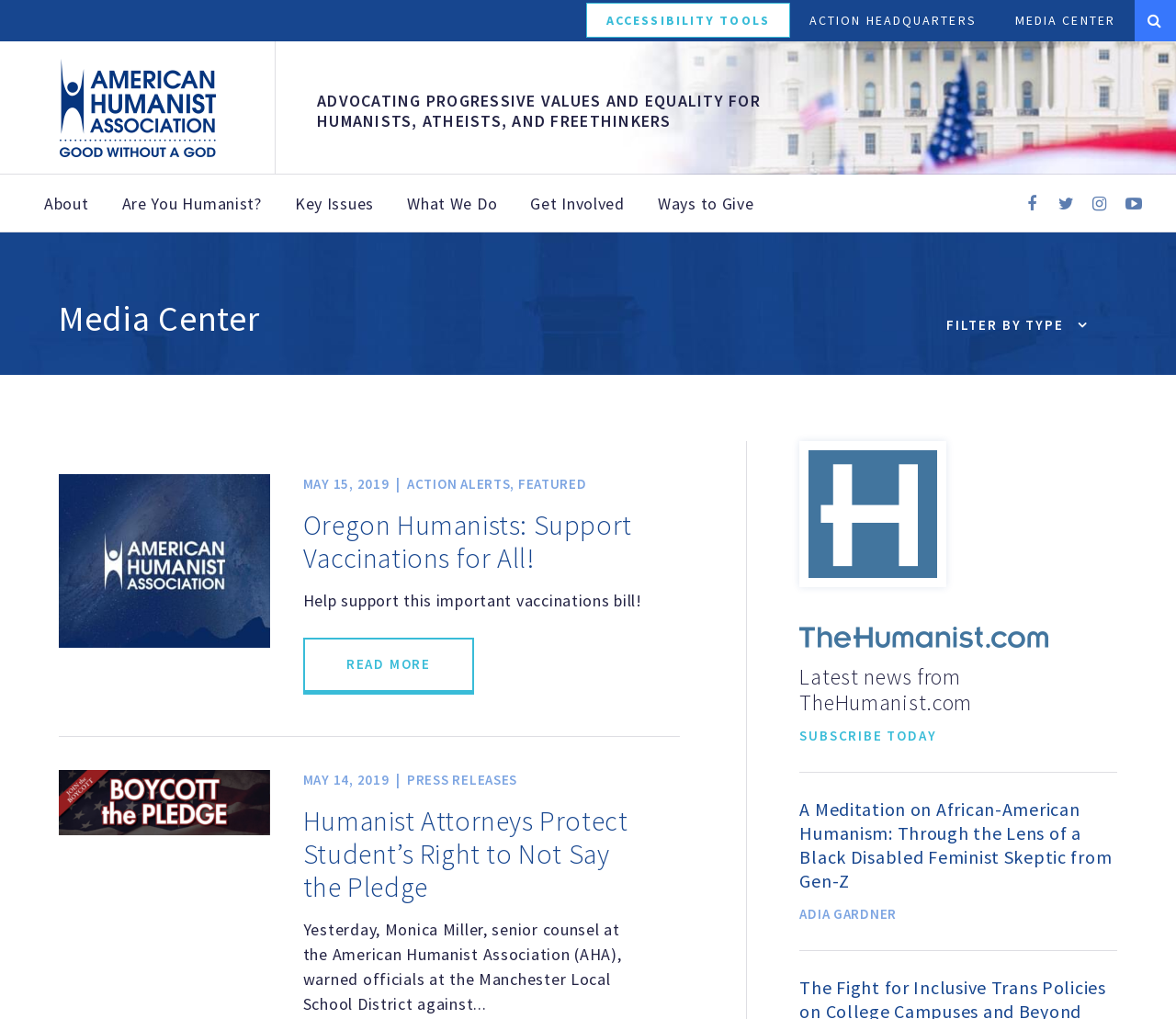Please indicate the bounding box coordinates for the clickable area to complete the following task: "Click the 'ACCESSIBILITY TOOLS' link". The coordinates should be specified as four float numbers between 0 and 1, i.e., [left, top, right, bottom].

[0.499, 0.004, 0.671, 0.036]